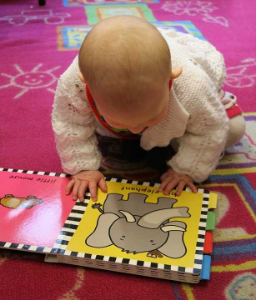What promotes tactile interaction?
Using the image, respond with a single word or phrase.

Sturdy pages